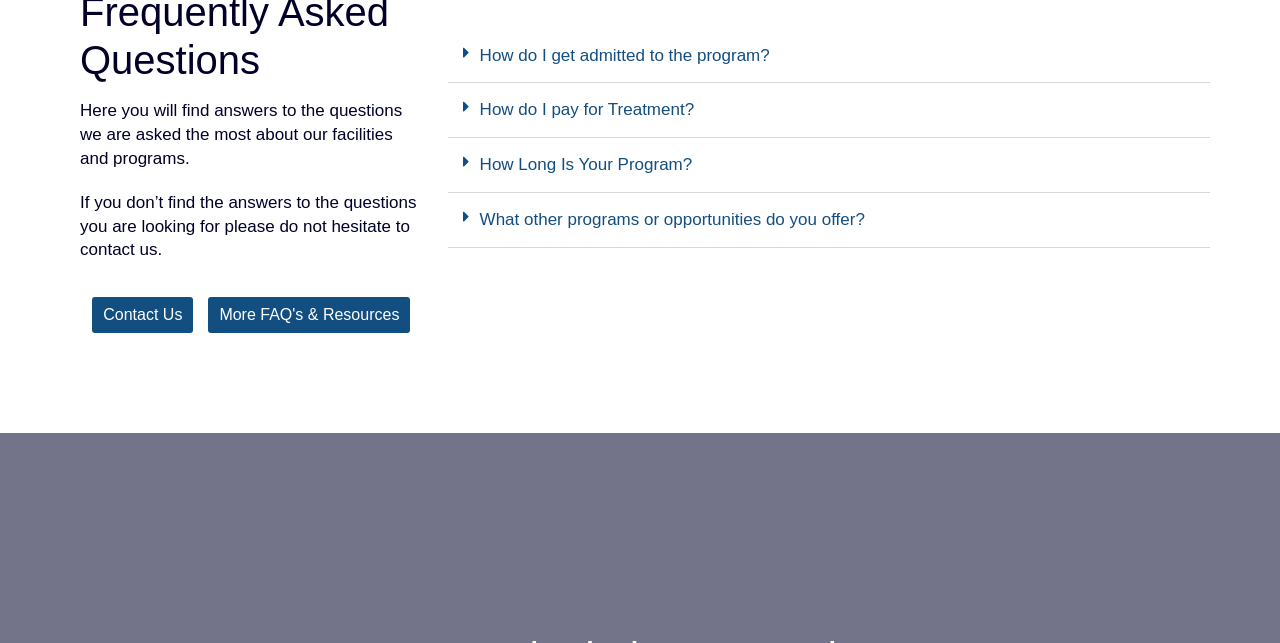Please specify the bounding box coordinates of the region to click in order to perform the following instruction: "Learn about 'How Long Is Your Program?'".

[0.35, 0.215, 0.945, 0.3]